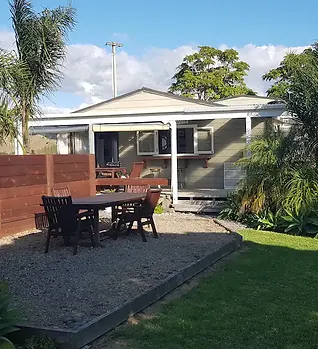Create a detailed narrative for the image.

The image features a charming bach located in Wai Wuri, Colville, which is just a short drive north of Coromandel Town. The exterior showcases a well-maintained wooden structure with a front porch, perfect for enjoying outdoor moments. In the foreground, a rustic wooden dining table surrounded by chairs sits on a gravel area, ideal for al fresco meals or gatherings. Lush greenery surrounds the property, providing a serene and inviting atmosphere. This bach is a fantastic spot for relaxation and serves as a great base for exploring the beautiful Northern Coromandel region.